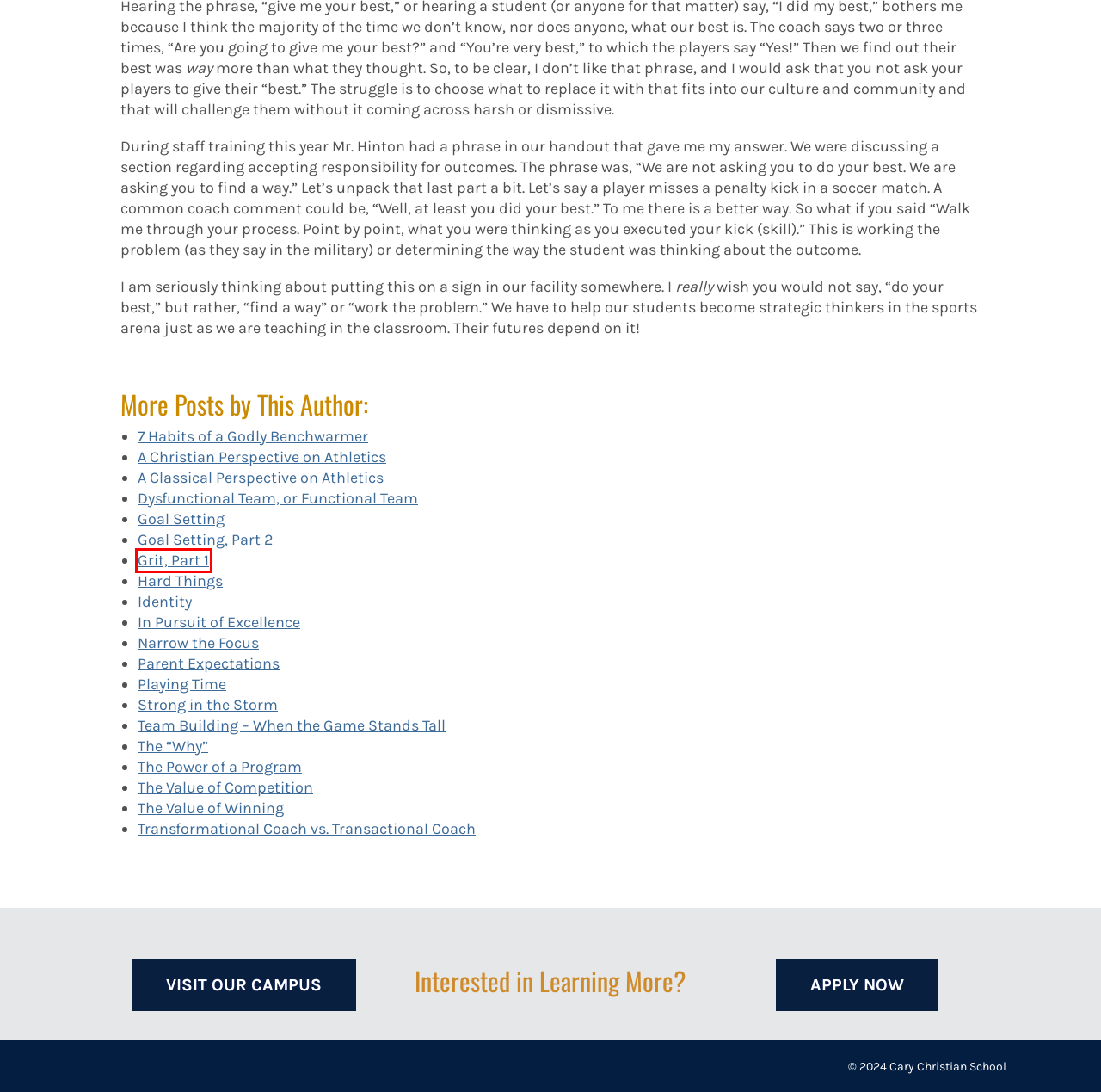A screenshot of a webpage is given, marked with a red bounding box around a UI element. Please select the most appropriate webpage description that fits the new page after clicking the highlighted element. Here are the candidates:
A. The Value of Competition - Cary Christian School
B. The “Why” - Cary Christian School
C. The Value of Winning - Cary Christian School
D. Playing Time - Cary Christian School
E. In Pursuit of Excellence - Cary Christian School
F. A Classical Perspective on Athletics - Cary Christian School
G. Admissions - Cary Christian School
H. Grit, Part 1 - Cary Christian School

H